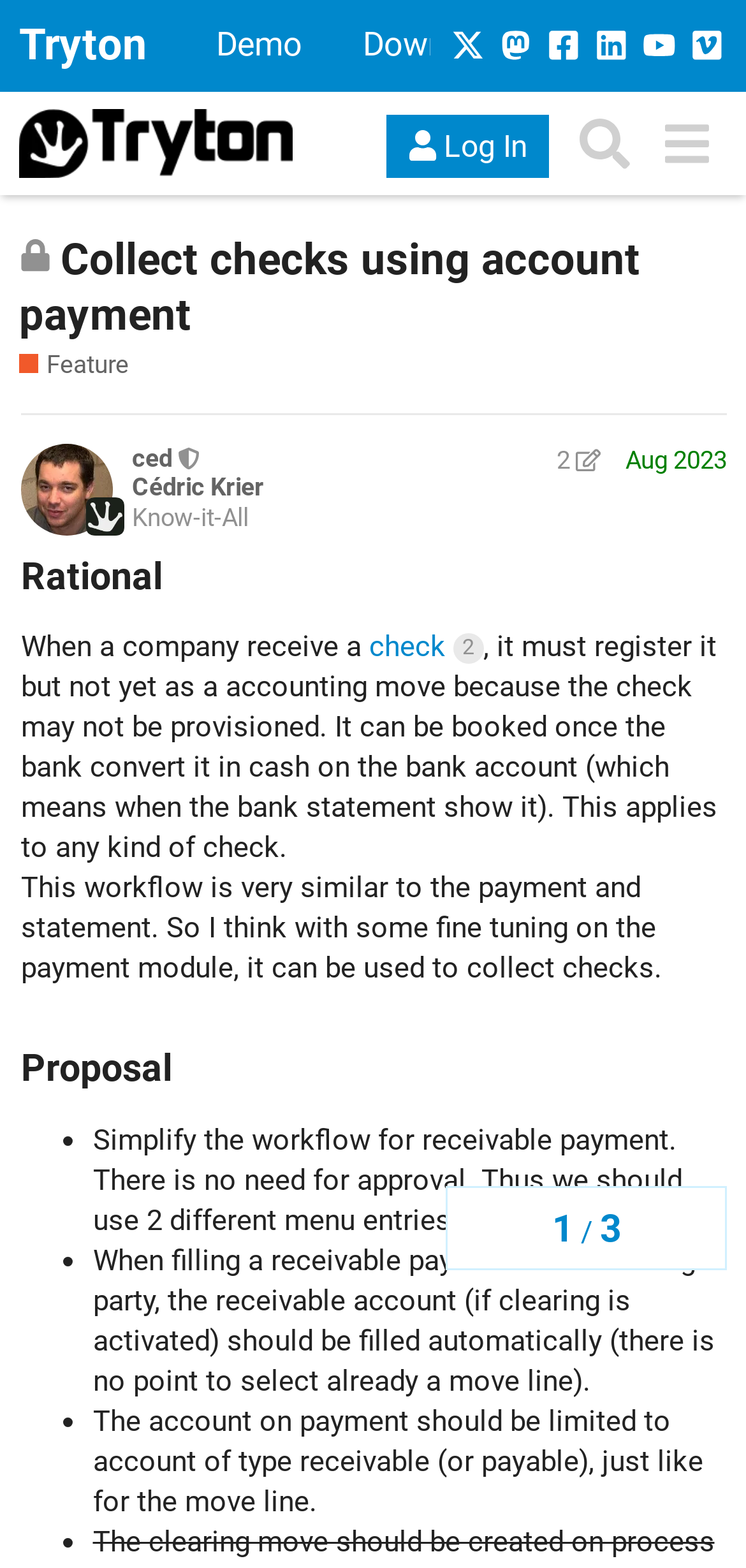How many steps are proposed for the receivable payment workflow?
Using the details from the image, give an elaborate explanation to answer the question.

I looked at the 'Proposal' section, where I found a list of bullet points with four steps proposed for the receivable payment workflow.